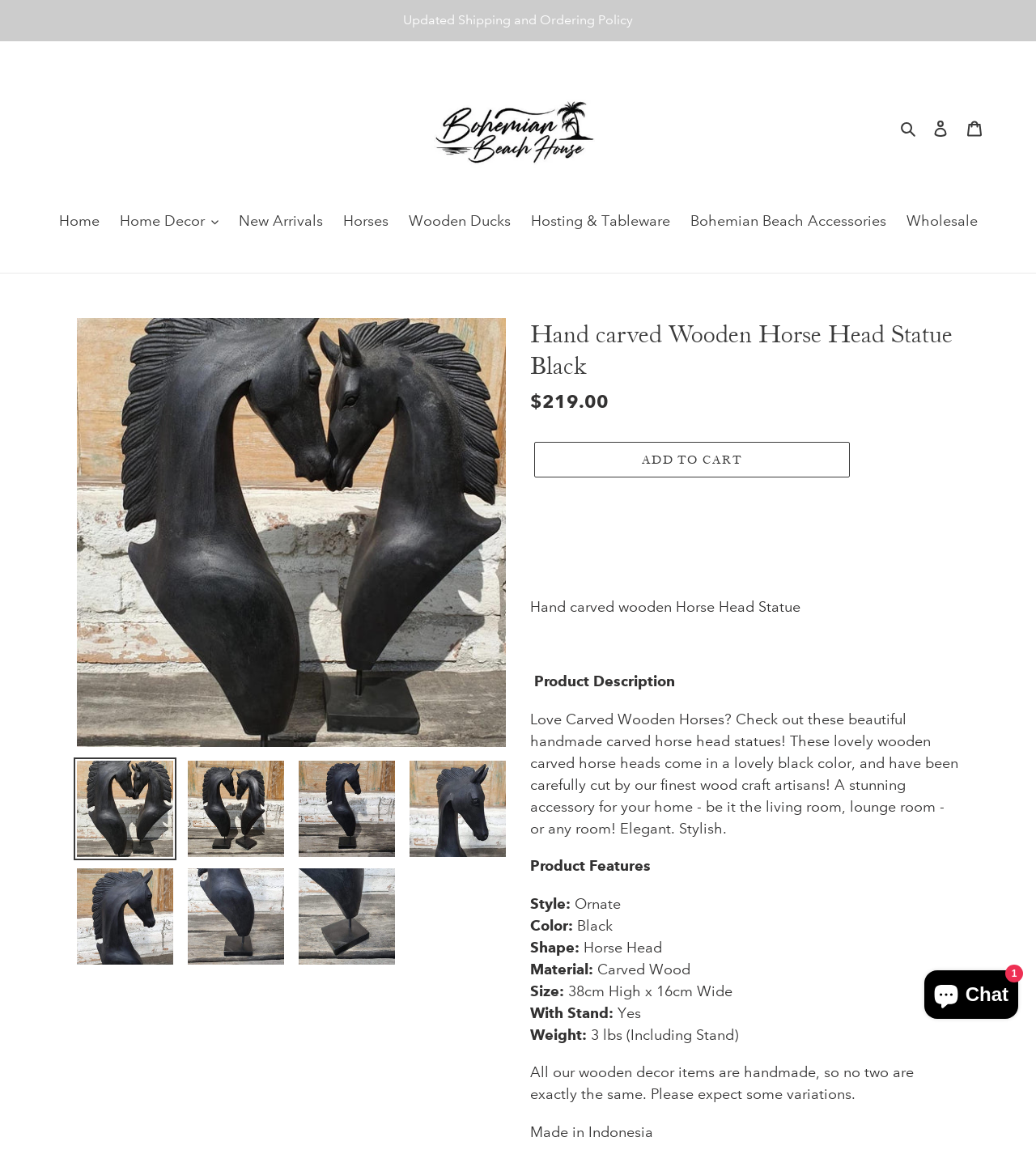Using the details in the image, give a detailed response to the question below:
What is the weight of the horse head statue?

The weight of the horse head statue can be found in the product features section, where it is listed as 'Weight:' followed by the description '3 lbs (Including Stand)'.